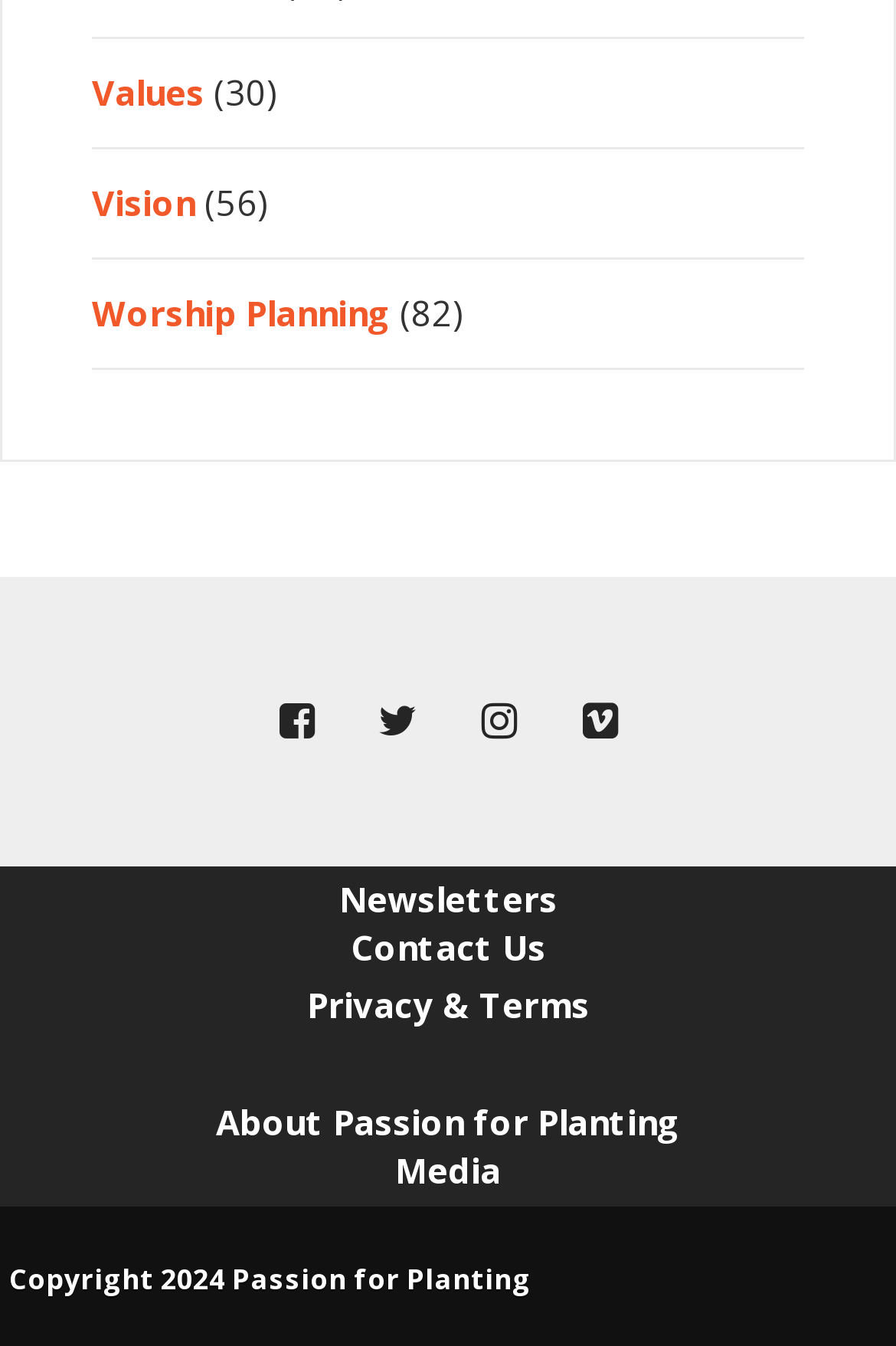Please look at the image and answer the question with a detailed explanation: How many social media links are there?

I counted the number of links with Unicode characters, which are typically used to represent social media icons. There are four such links: '', '', '', and ''. These links are located near the bottom of the webpage.